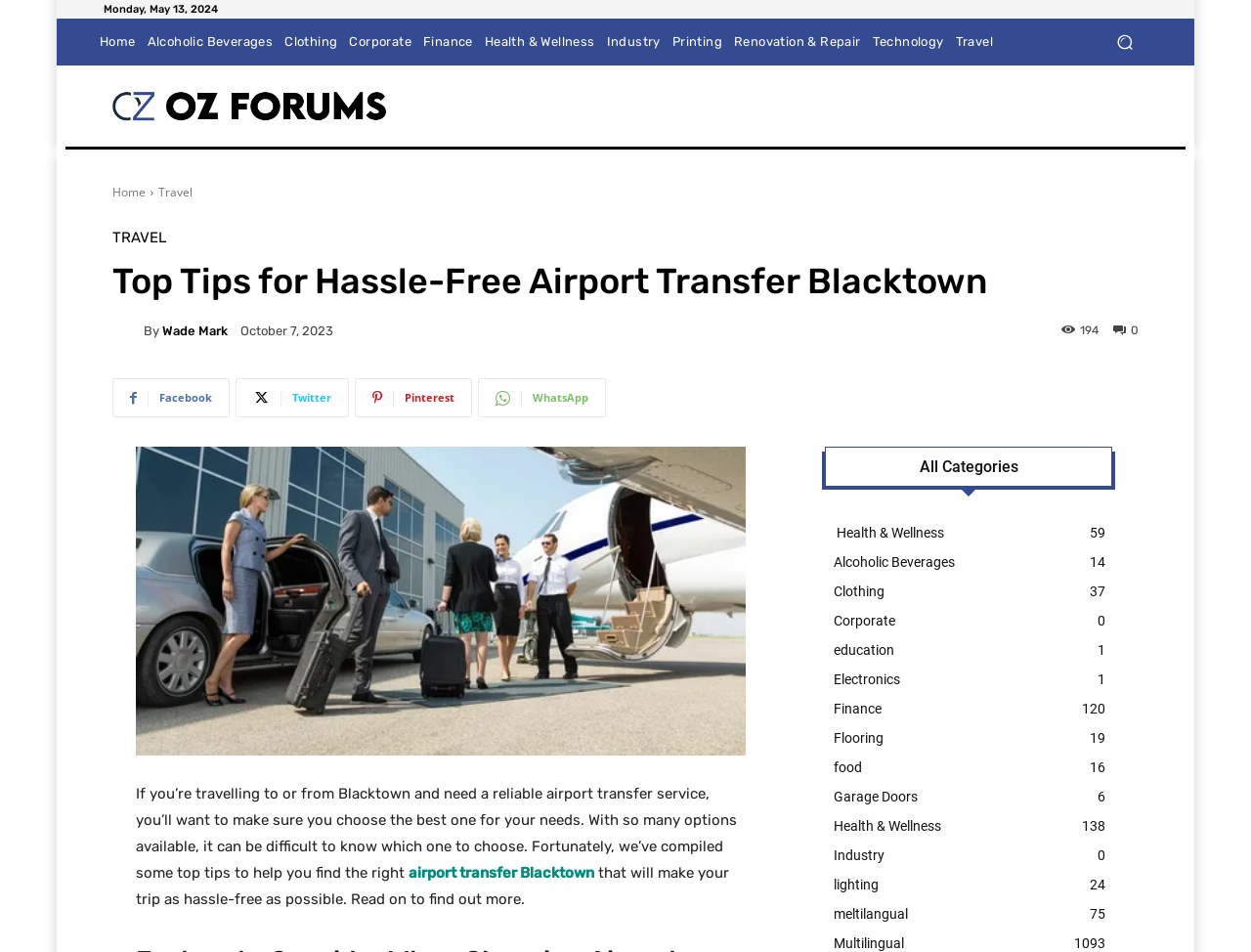Find the bounding box coordinates of the element you need to click on to perform this action: 'Search for something'. The coordinates should be represented by four float values between 0 and 1, in the format [left, top, right, bottom].

[0.881, 0.02, 0.917, 0.068]